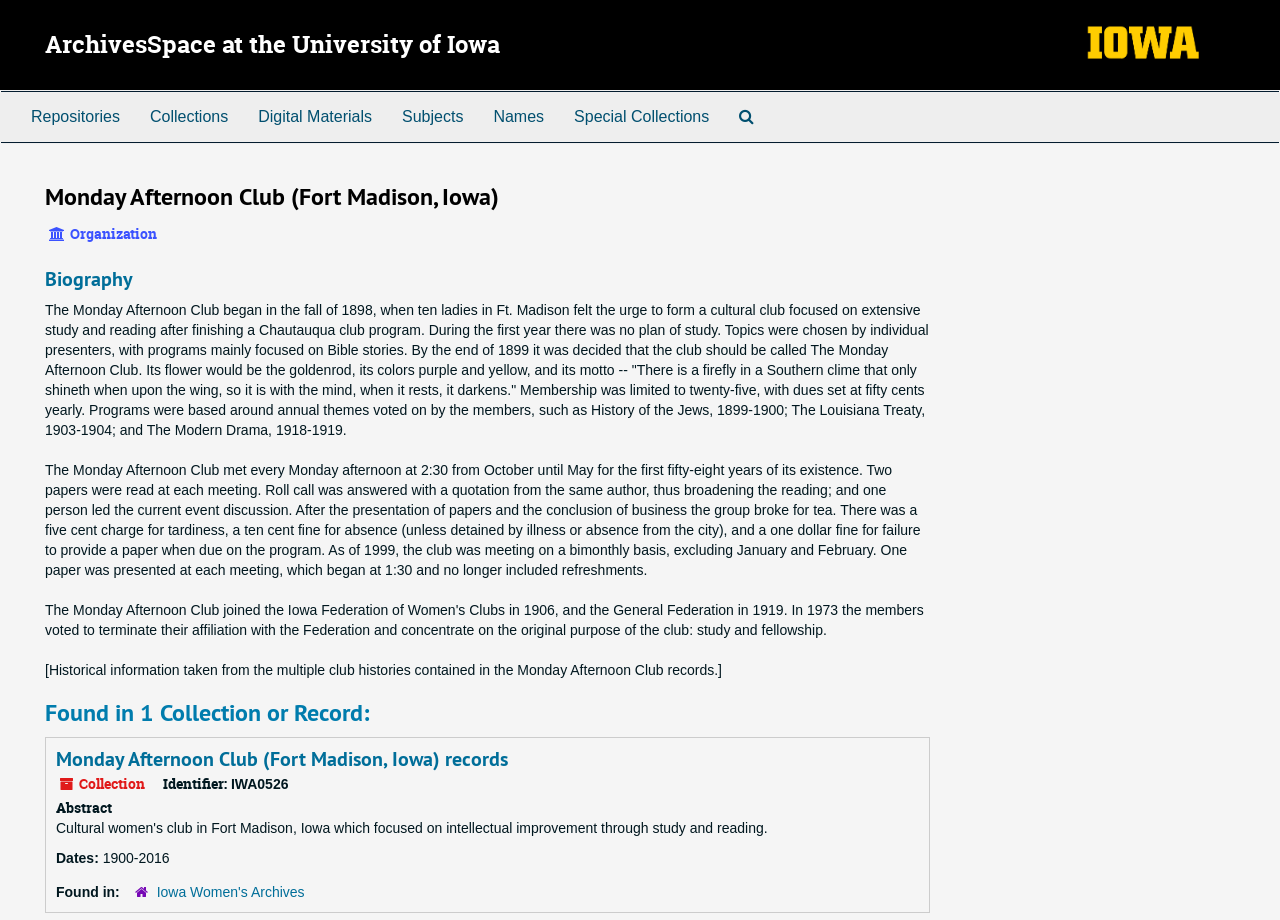How many members were allowed in the club initially?
Based on the image, answer the question with as much detail as possible.

The initial membership limit of the club can be found in the StaticText element with the text 'Membership was limited to twenty-five, with dues set at fifty cents yearly.' which describes the history of the club.